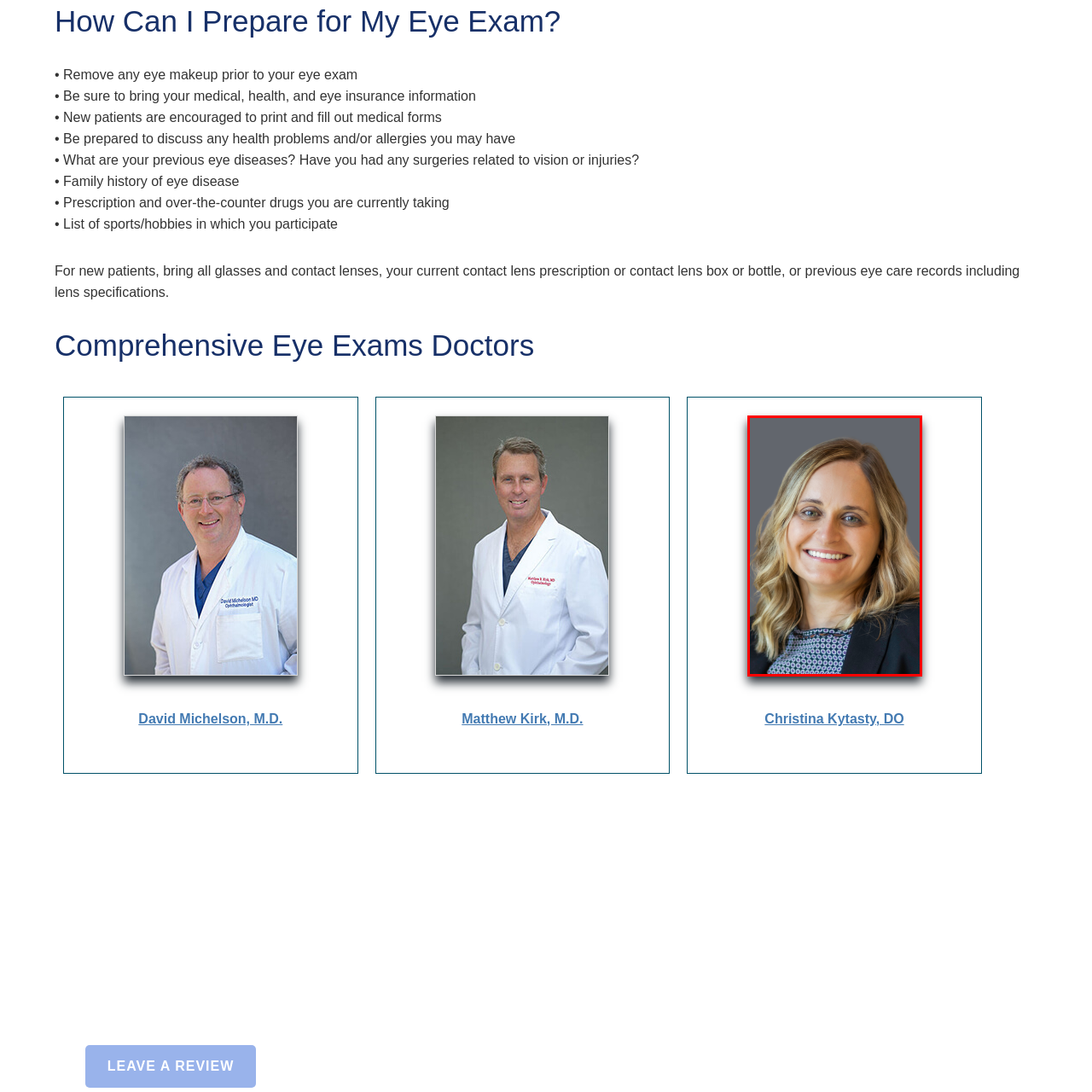Provide an extensive and detailed caption for the image section enclosed by the red boundary.

The image features Dr. Christina Kytasty, DO, a physician specializing in comprehensive eye care. She is depicted with a warm smile, showcasing her approachable demeanor. Dr. Kytasty has shoulder-length, wavy hair and is dressed in professional attire, exuding confidence and professionalism. The background is a subtle gray, enhancing the focus on her expression and attire. This image represents Dr. Kytasty as part of a team offering comprehensive eye exams, emphasizing her commitment to patient care and accessible healthcare.